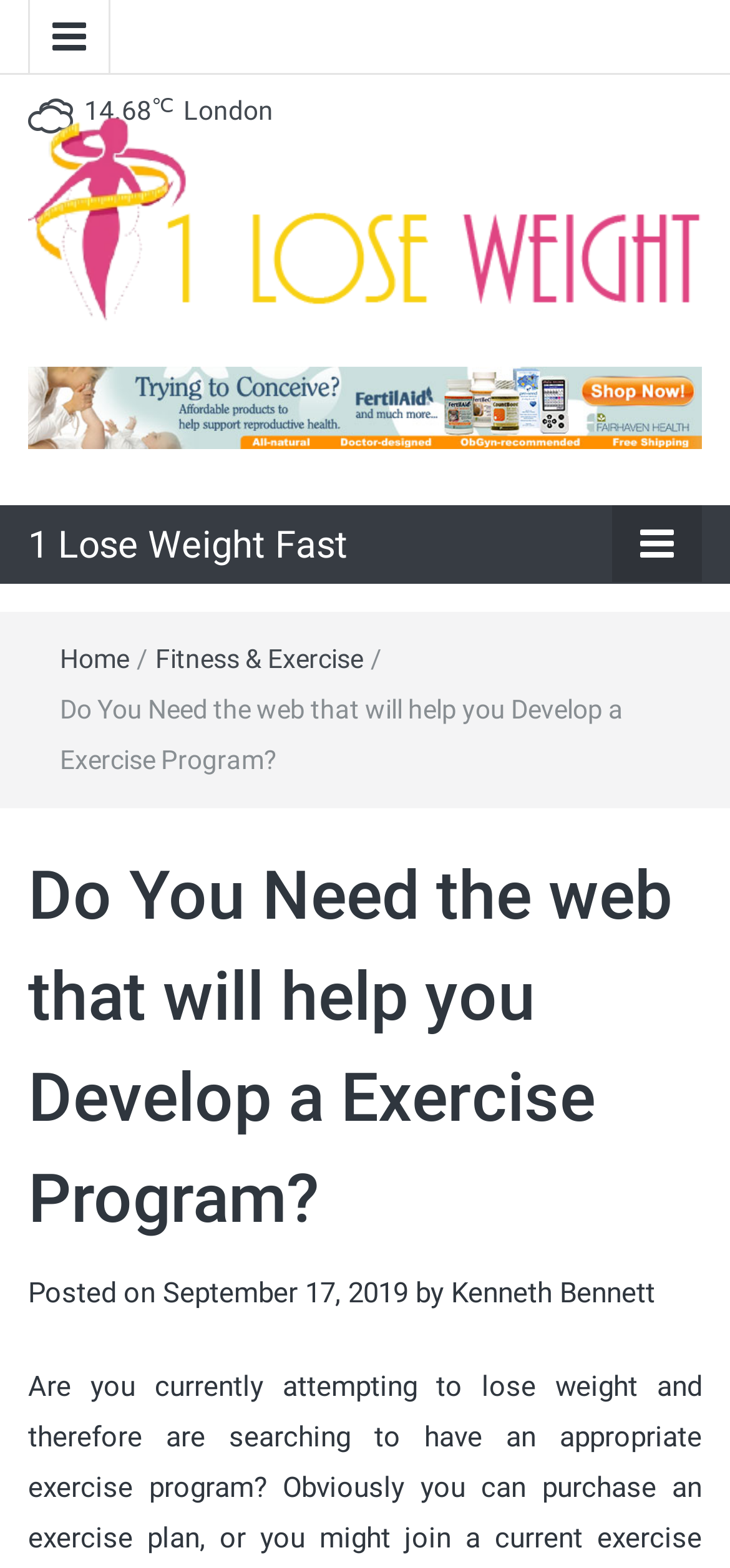Locate the bounding box coordinates of the element I should click to achieve the following instruction: "click the link to go home".

[0.082, 0.411, 0.177, 0.43]